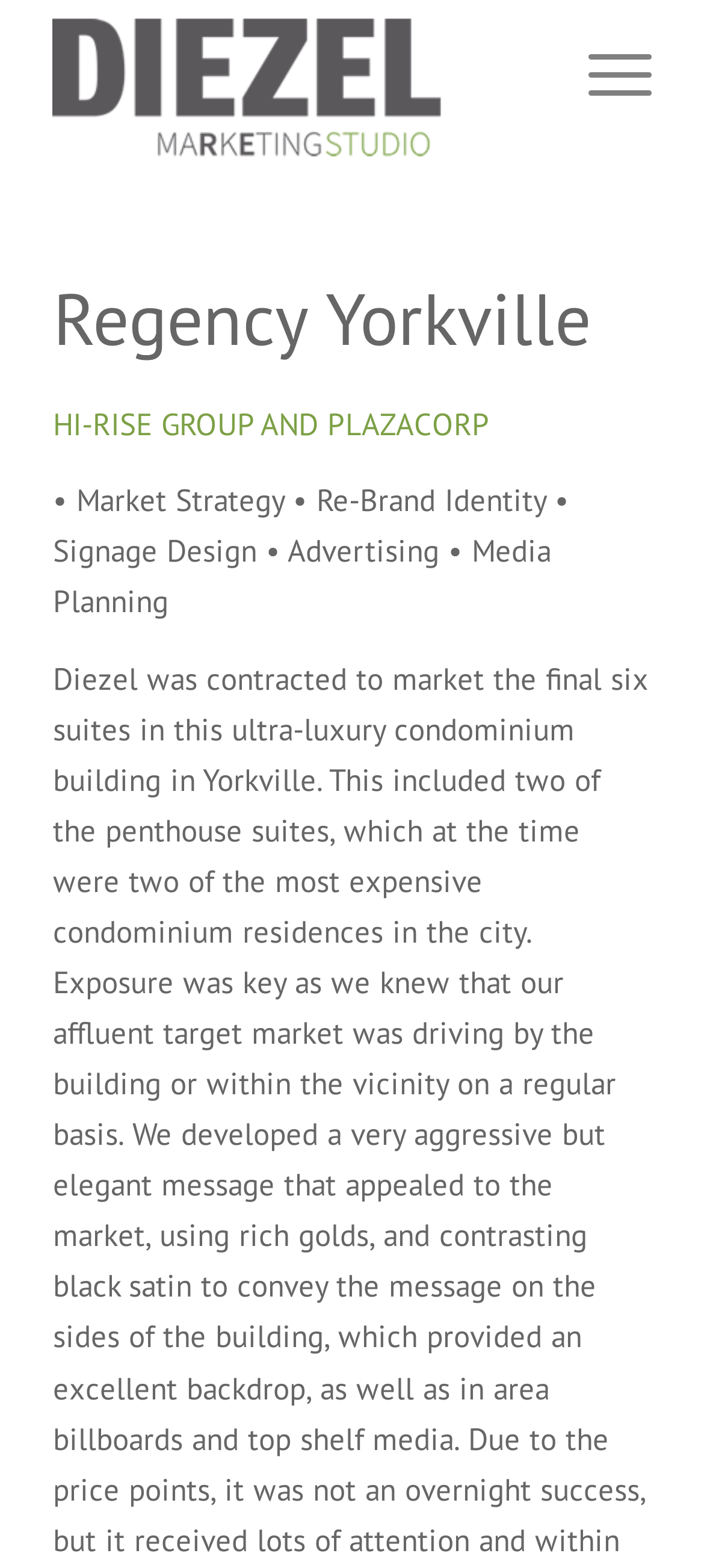Please provide a brief answer to the question using only one word or phrase: 
What is the name of the property or development mentioned on the webpage?

Regency Yorkville